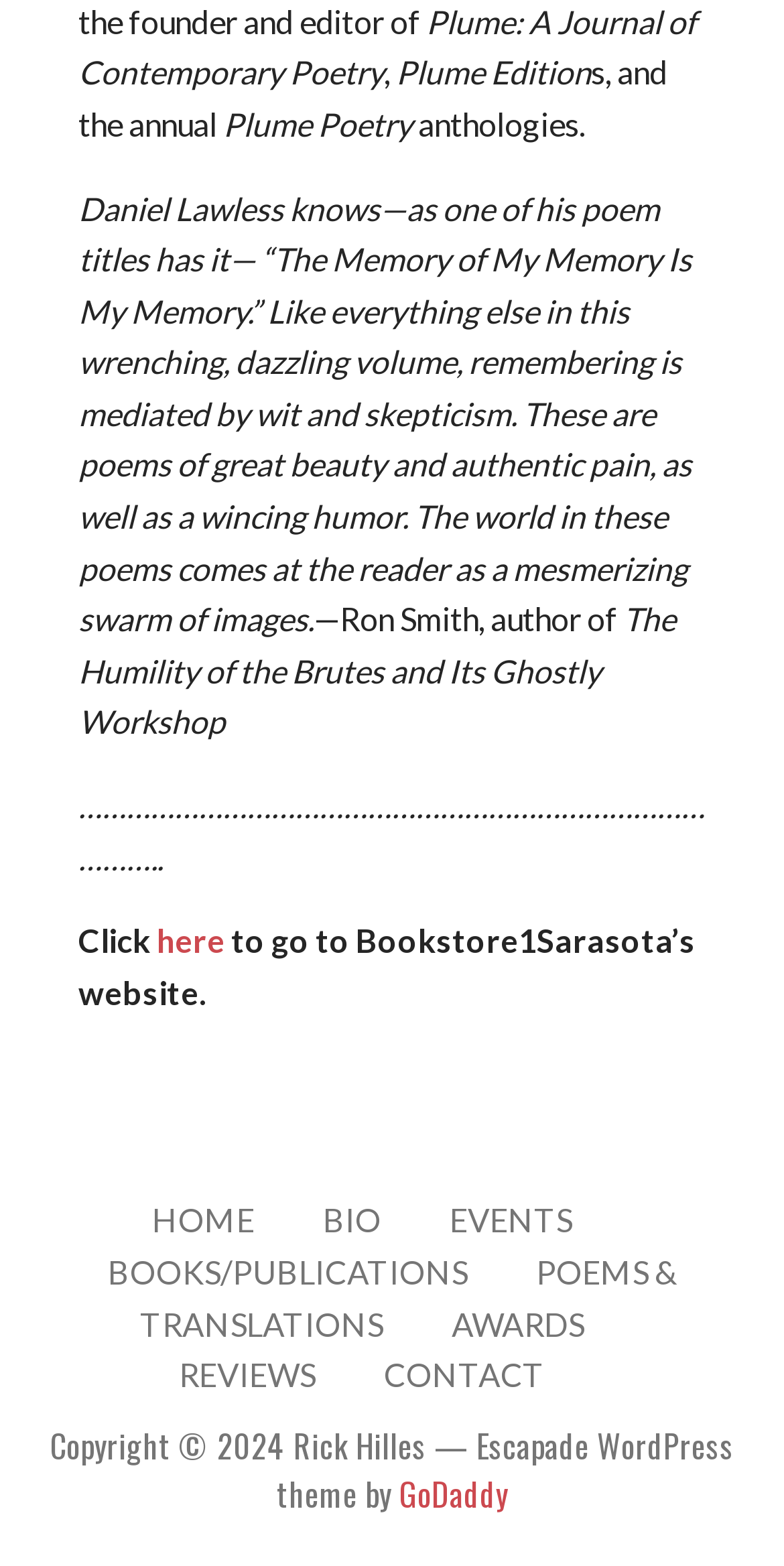Indicate the bounding box coordinates of the element that needs to be clicked to satisfy the following instruction: "view books and publications". The coordinates should be four float numbers between 0 and 1, i.e., [left, top, right, bottom].

[0.137, 0.8, 0.596, 0.824]